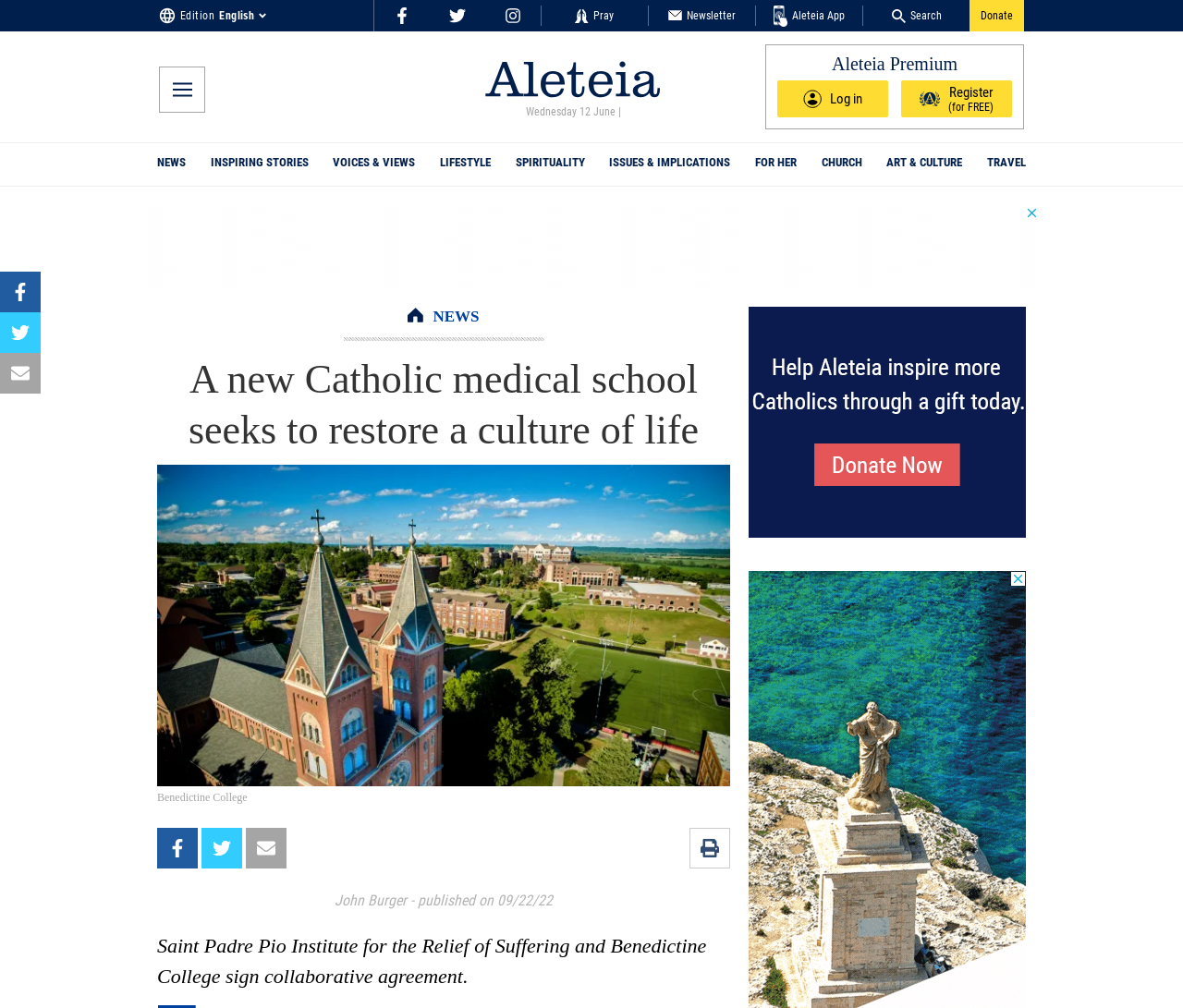Could you specify the bounding box coordinates for the clickable section to complete the following instruction: "Search"?

[0.754, 0.009, 0.796, 0.022]